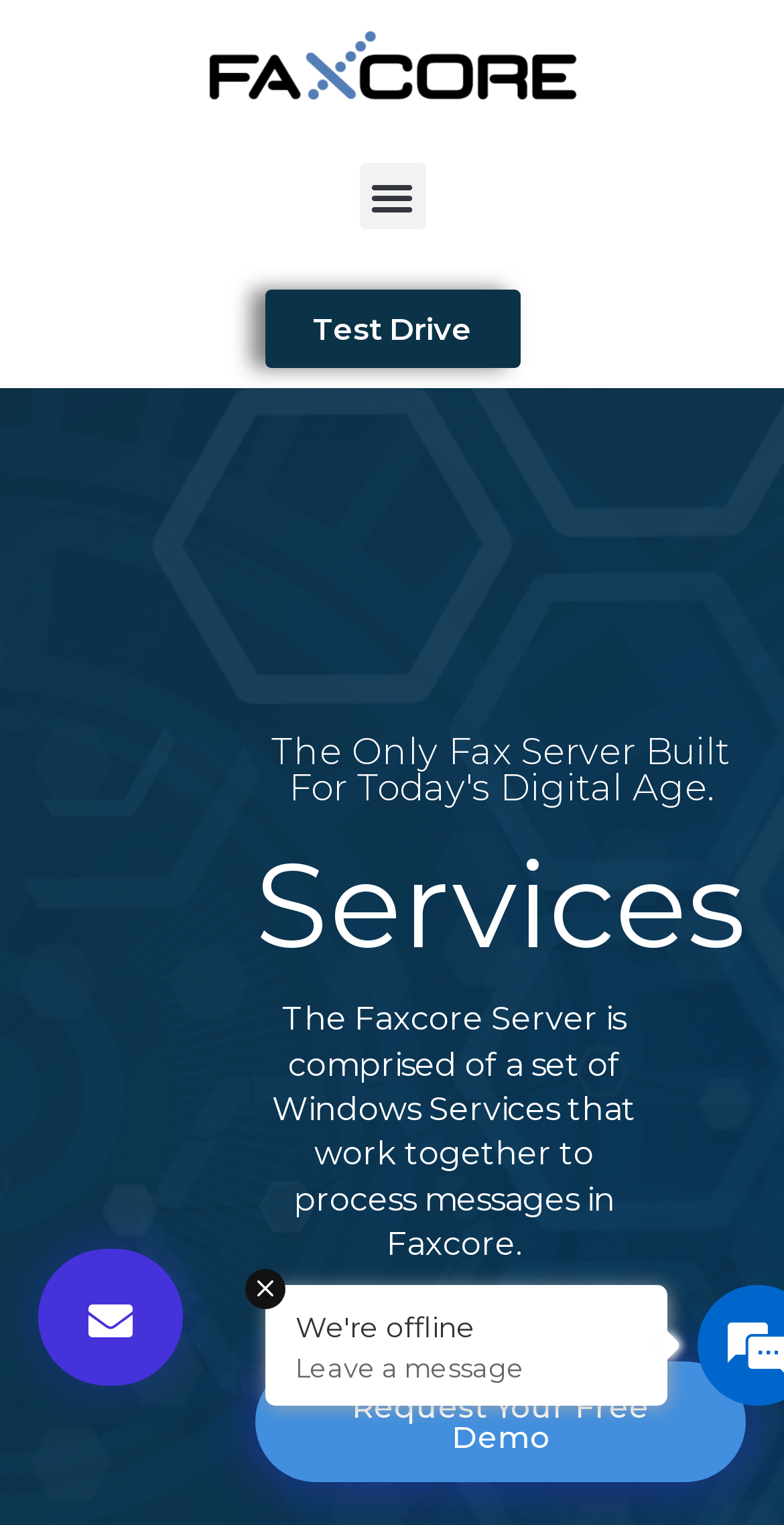What is the call-to-action for interested users? Examine the screenshot and reply using just one word or a brief phrase.

Request a demo